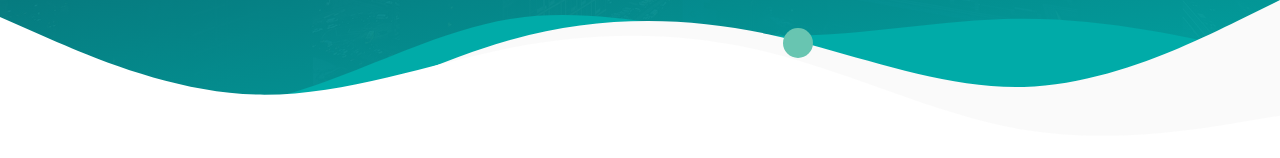Outline with detail what the image portrays.

The image features a smooth and flowing abstract design, primarily characterized by wavy lines and soft gradients. The color palette predominantly includes shades of teal, creating a serene and calming atmosphere. This artistic representation may symbolize concepts of accessibility and support, aligning with the theme of digital magnifiers aimed at assisting individuals with low vision. The overall aesthetic complements the discussion about handheld magnifying tools, emphasizing their role in enhancing everyday experiences for low vision patients.